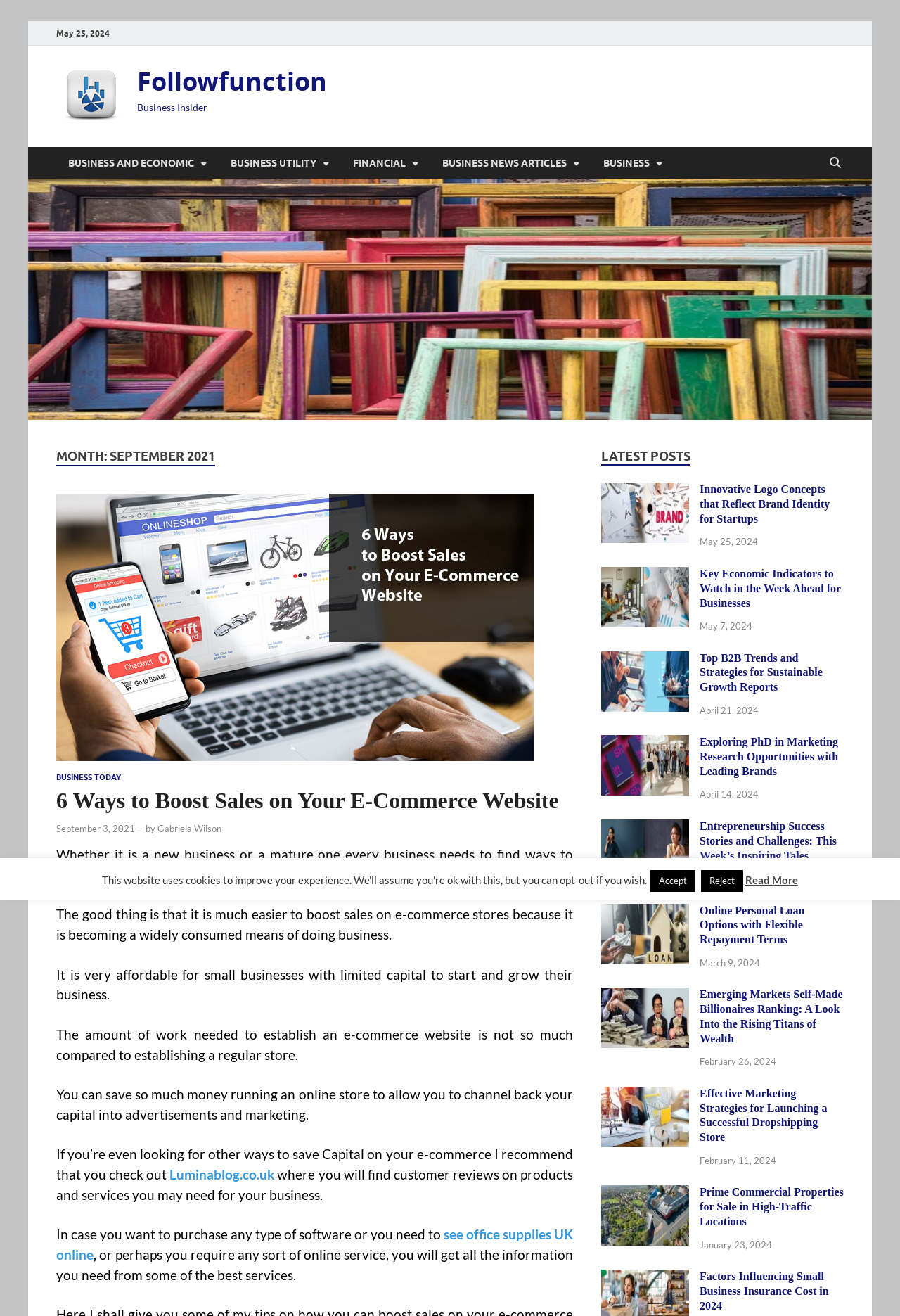What is the name of the author of the article '6 Ways to Boost Sales on Your E-Commerce Website'?
Kindly give a detailed and elaborate answer to the question.

I found the article '6 Ways to Boost Sales on Your E-Commerce Website' in the main content section, and the author's name is mentioned as 'Gabriela Wilson'.